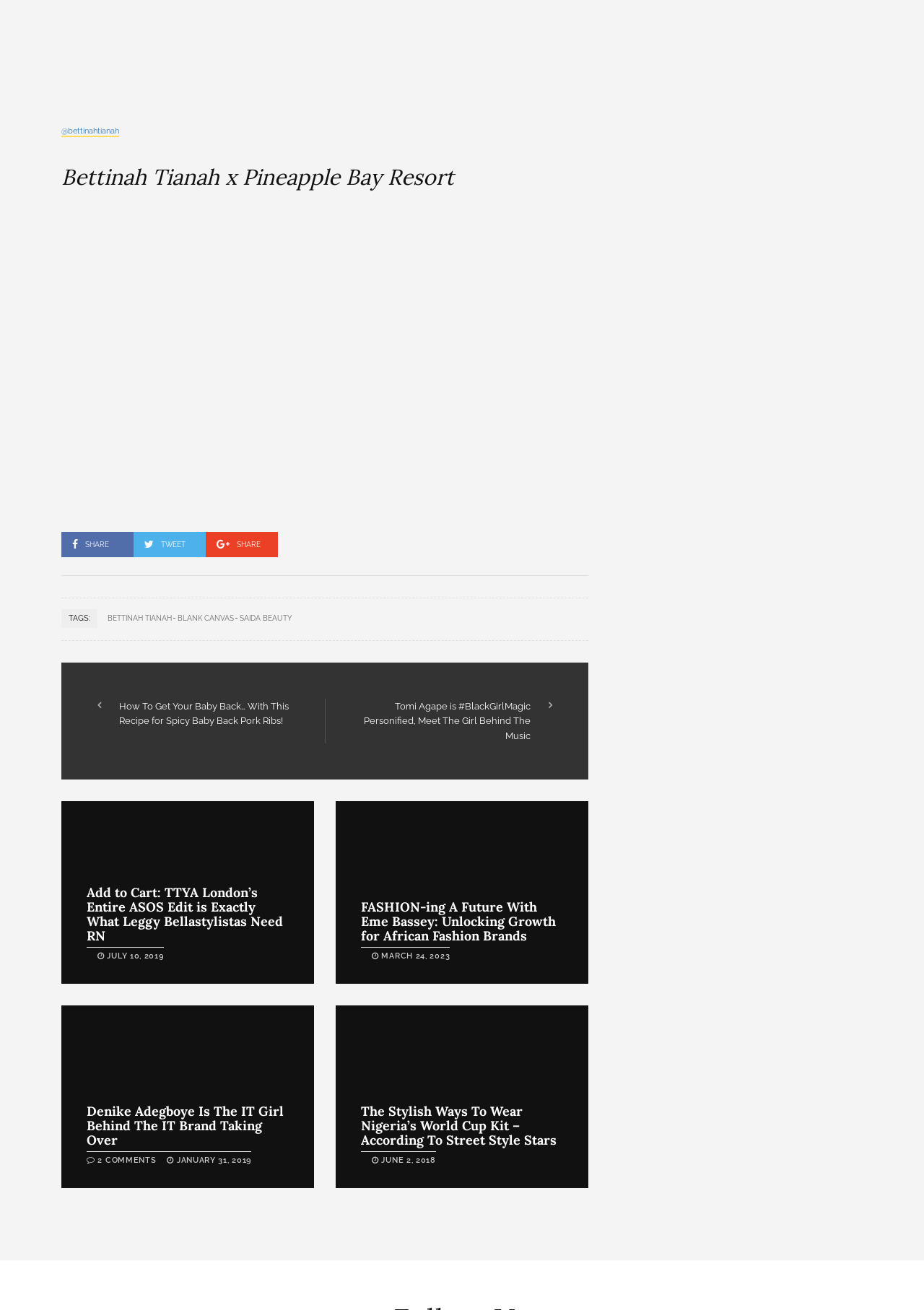What is the date of the latest article?
Please answer using one word or phrase, based on the screenshot.

MARCH 24, 2023